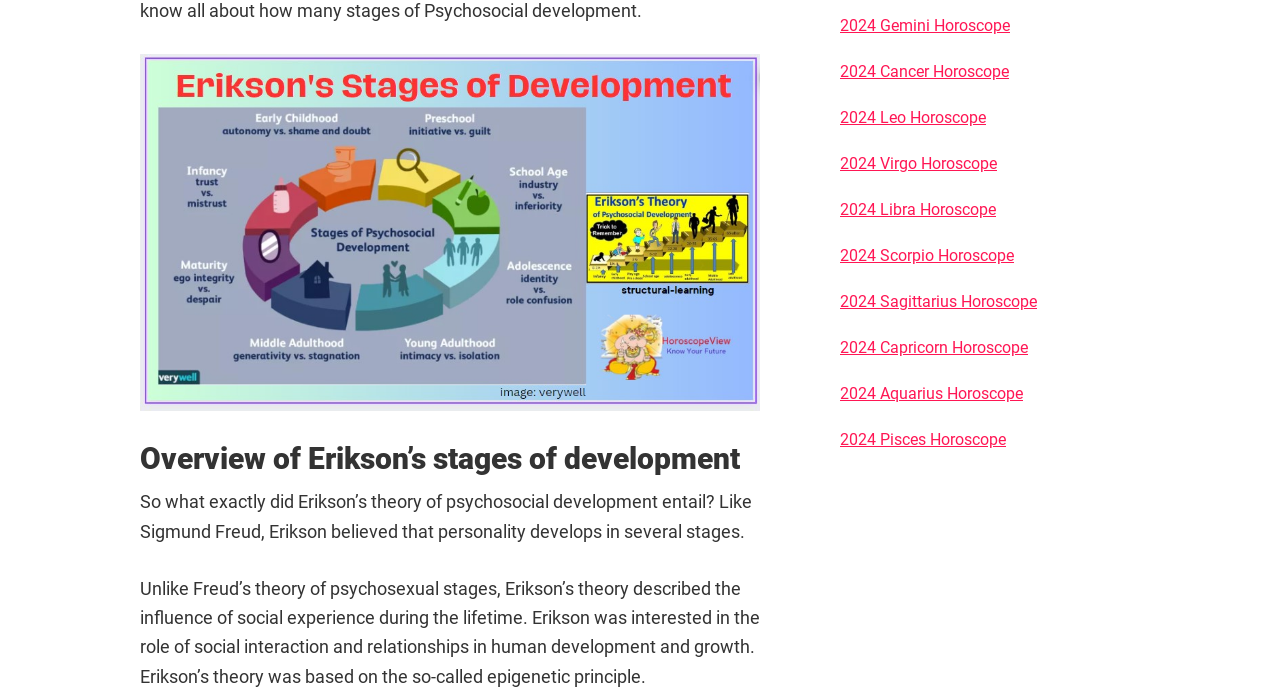Answer in one word or a short phrase: 
What is the purpose of the image with the link 'Erikson's Stages of Development'?

Illustration